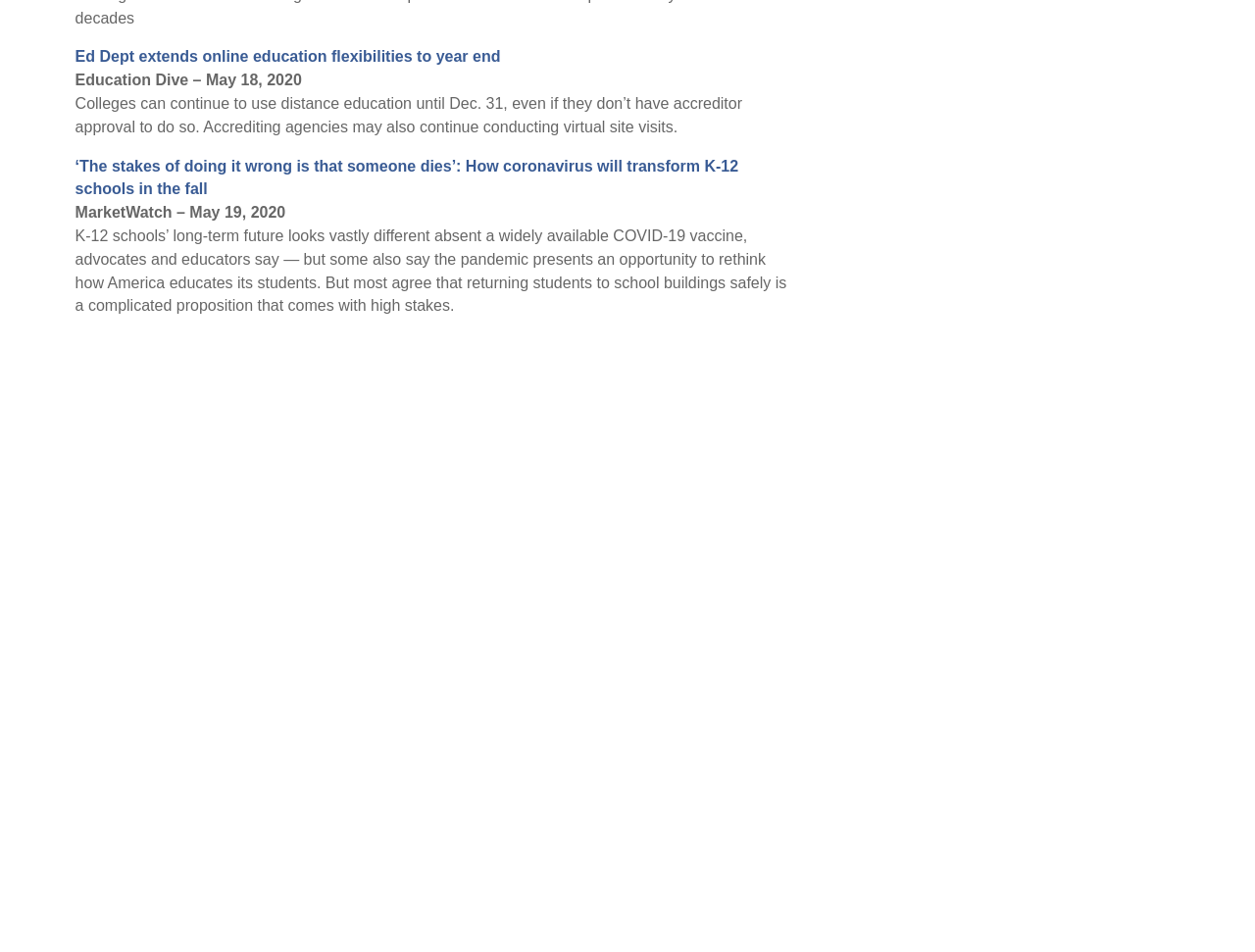Can you pinpoint the bounding box coordinates for the clickable element required for this instruction: "Click on 'News'"? The coordinates should be four float numbers between 0 and 1, i.e., [left, top, right, bottom].

None